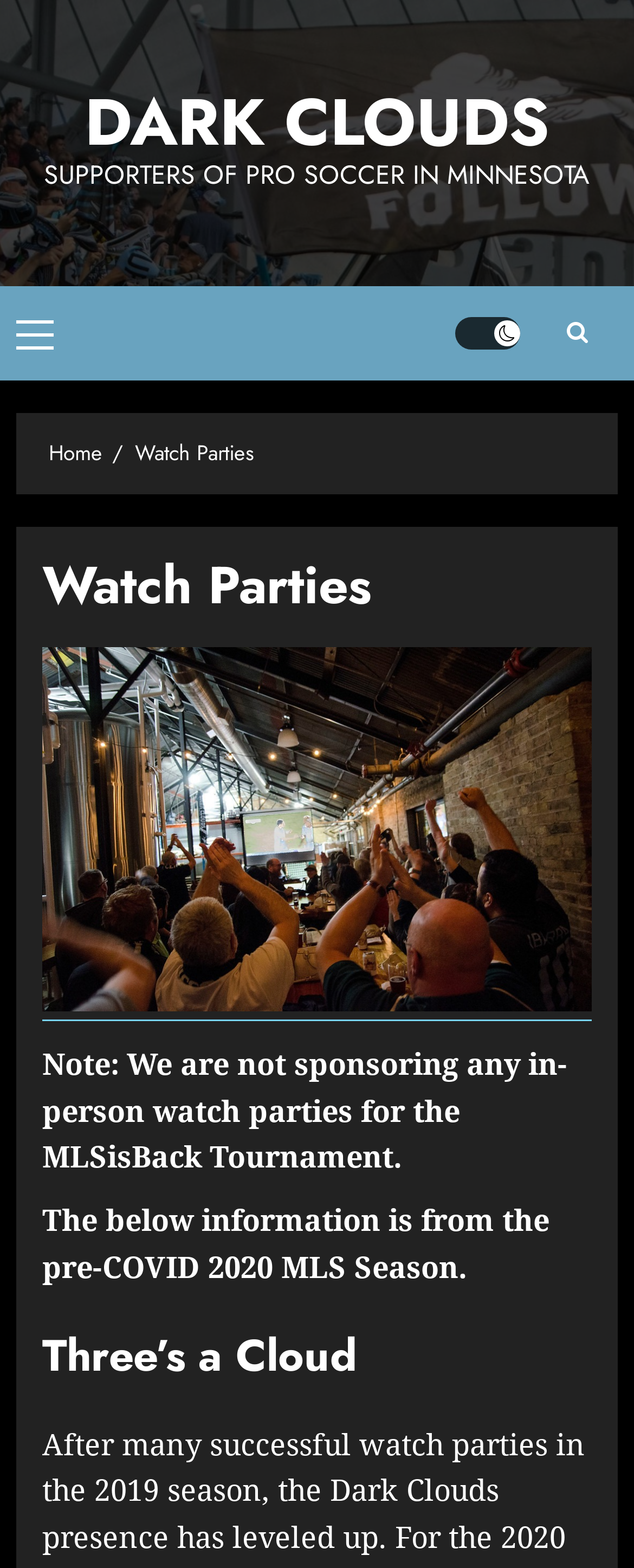Find the bounding box coordinates for the HTML element described in this sentence: "title="Search"". Provide the coordinates as four float numbers between 0 and 1, in the format [left, top, right, bottom].

[0.846, 0.192, 0.974, 0.232]